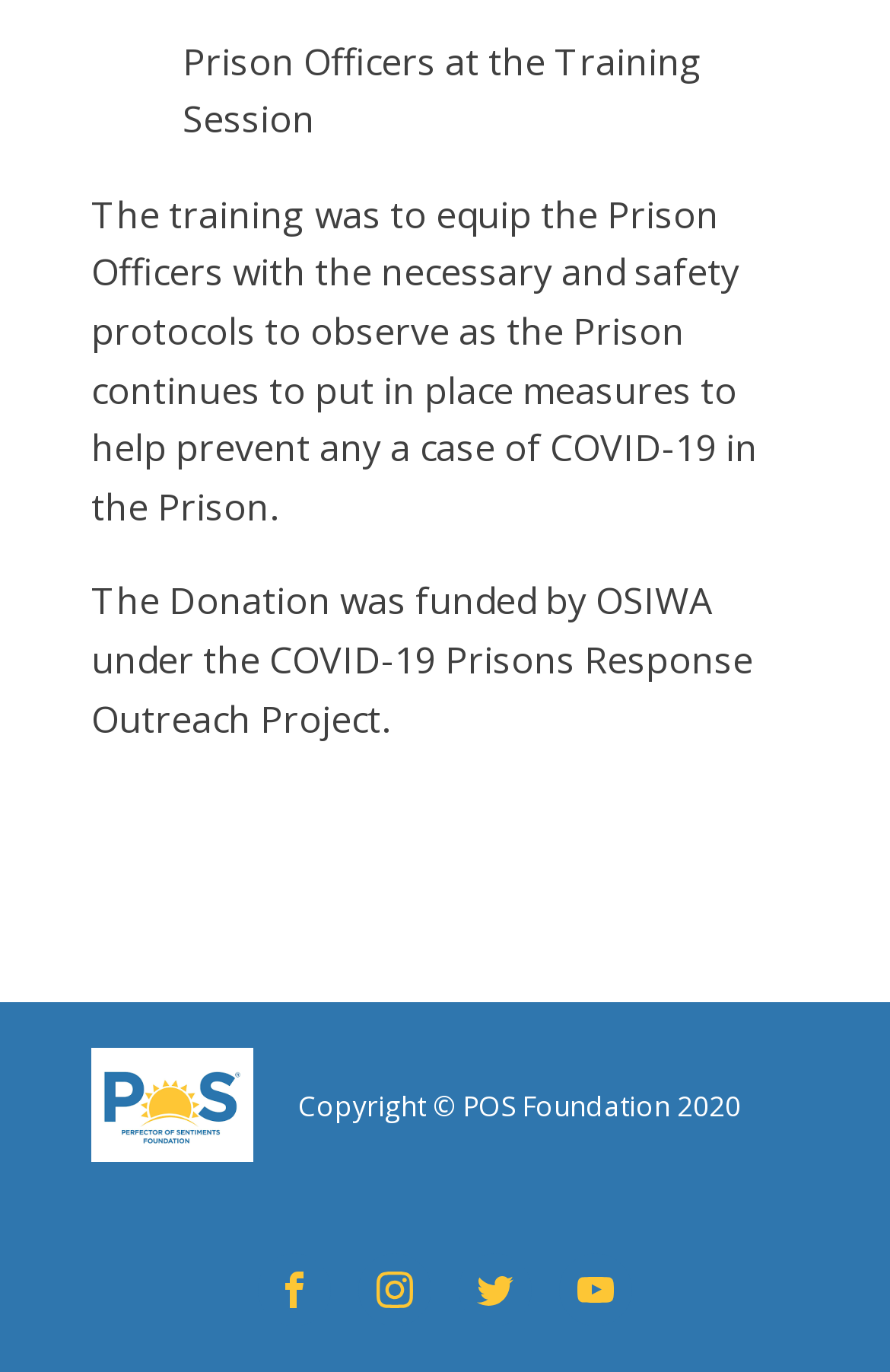What is the copyright year mentioned on the webpage?
Look at the image and answer the question with a single word or phrase.

2020